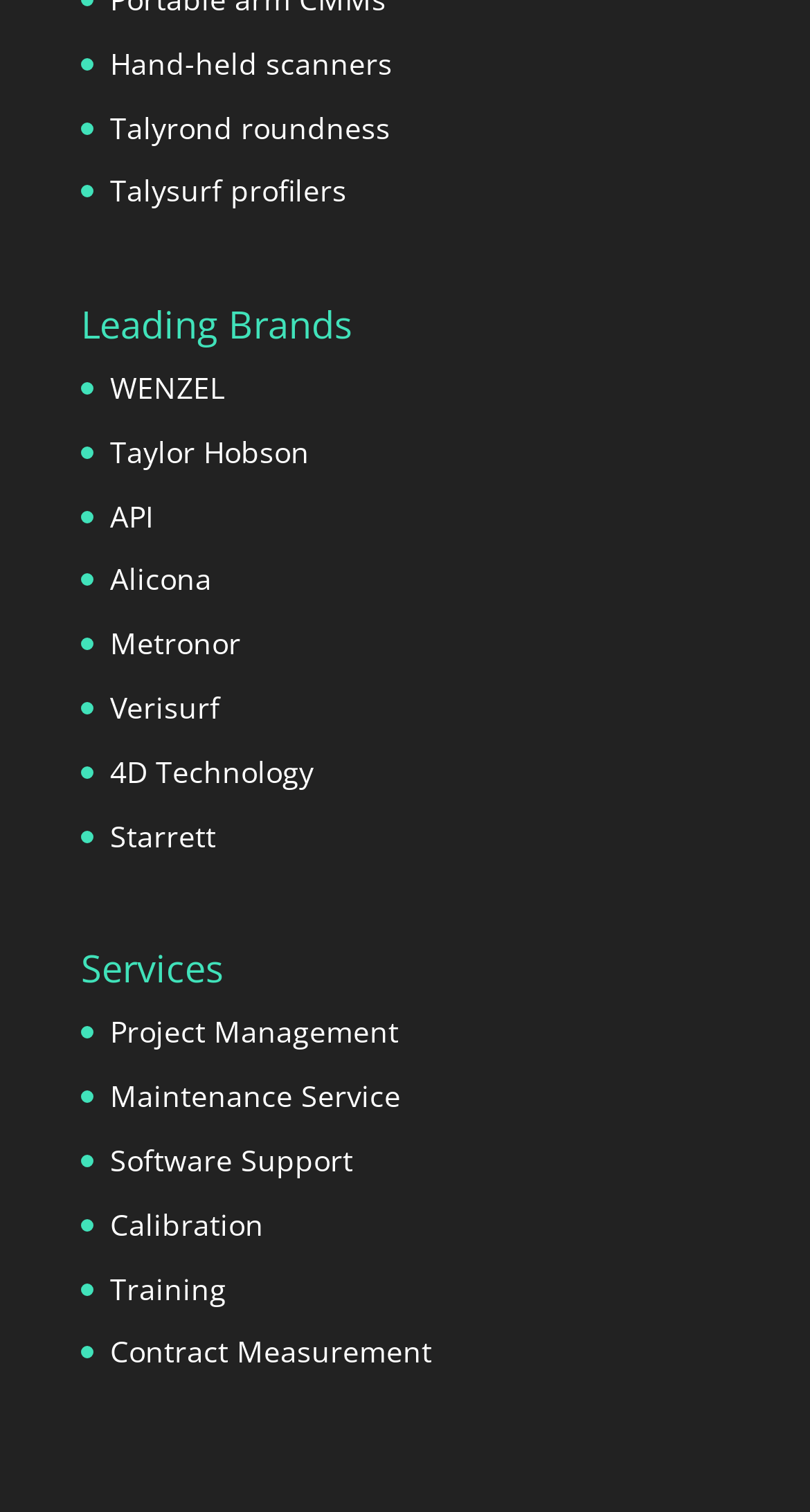Give a one-word or one-phrase response to the question: 
What is the first brand listed?

Hand-held scanners